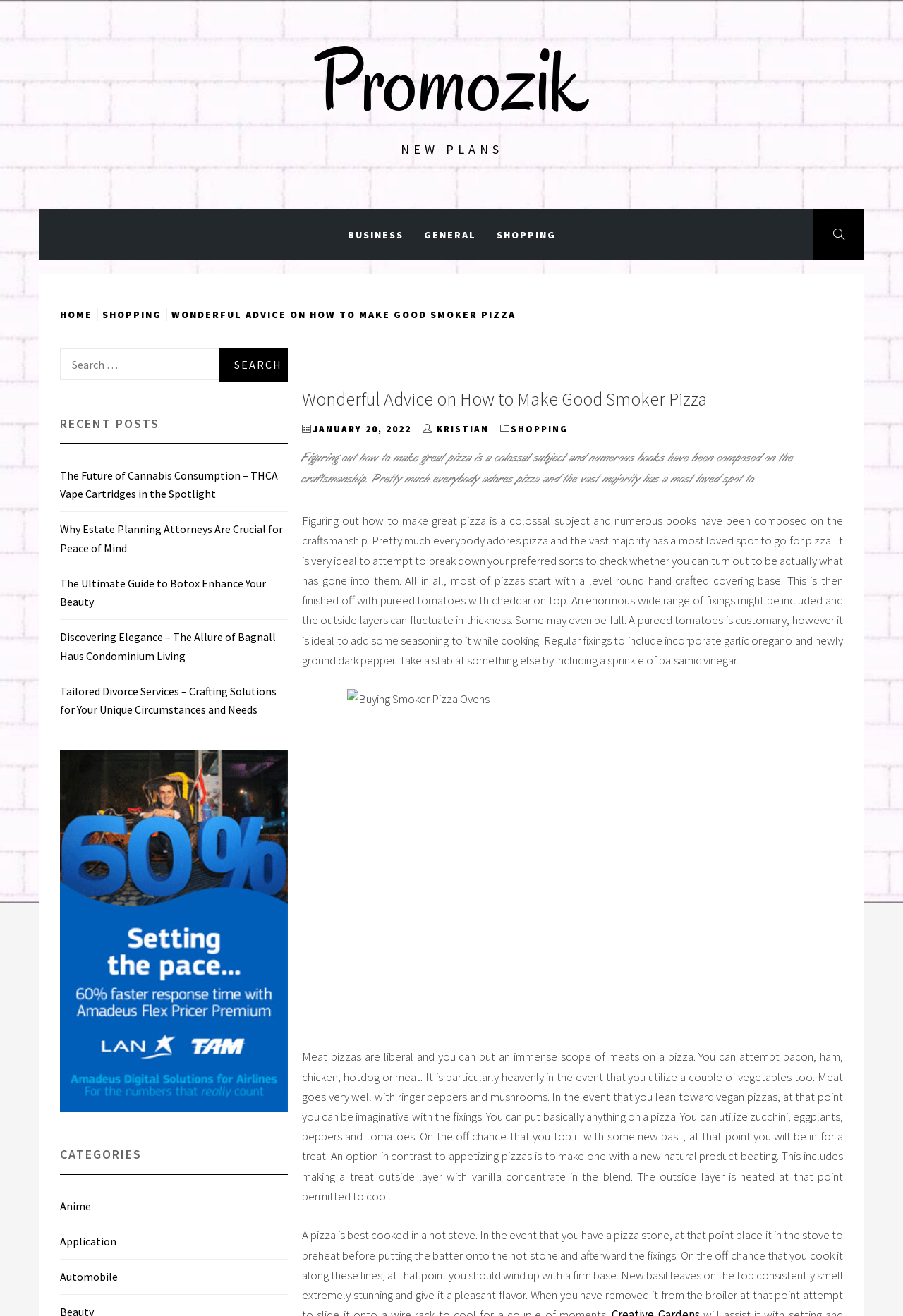Use one word or a short phrase to answer the question provided: 
What is the author of the article?

Kristian